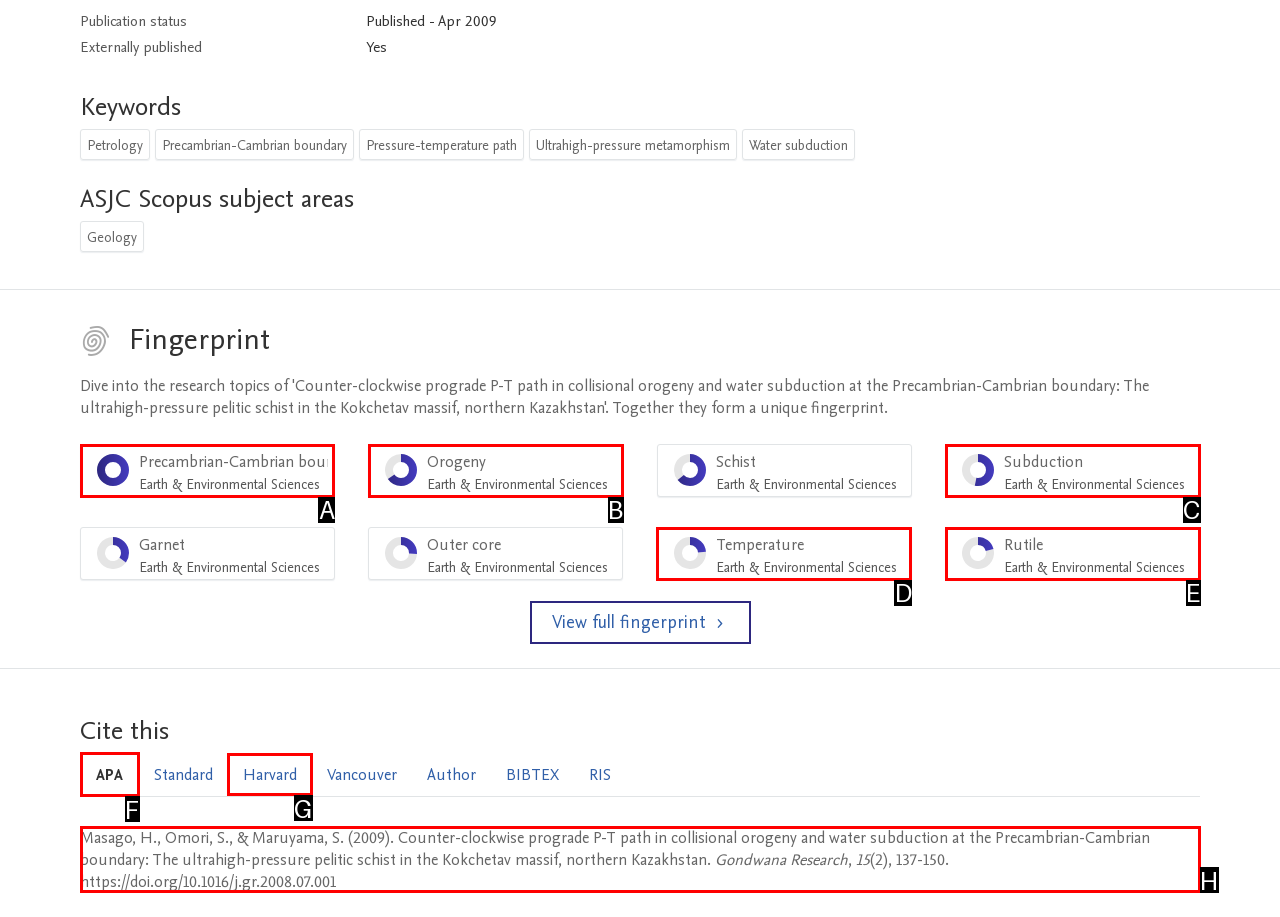Decide which HTML element to click to complete the task: Select Harvard citation style Provide the letter of the appropriate option.

G